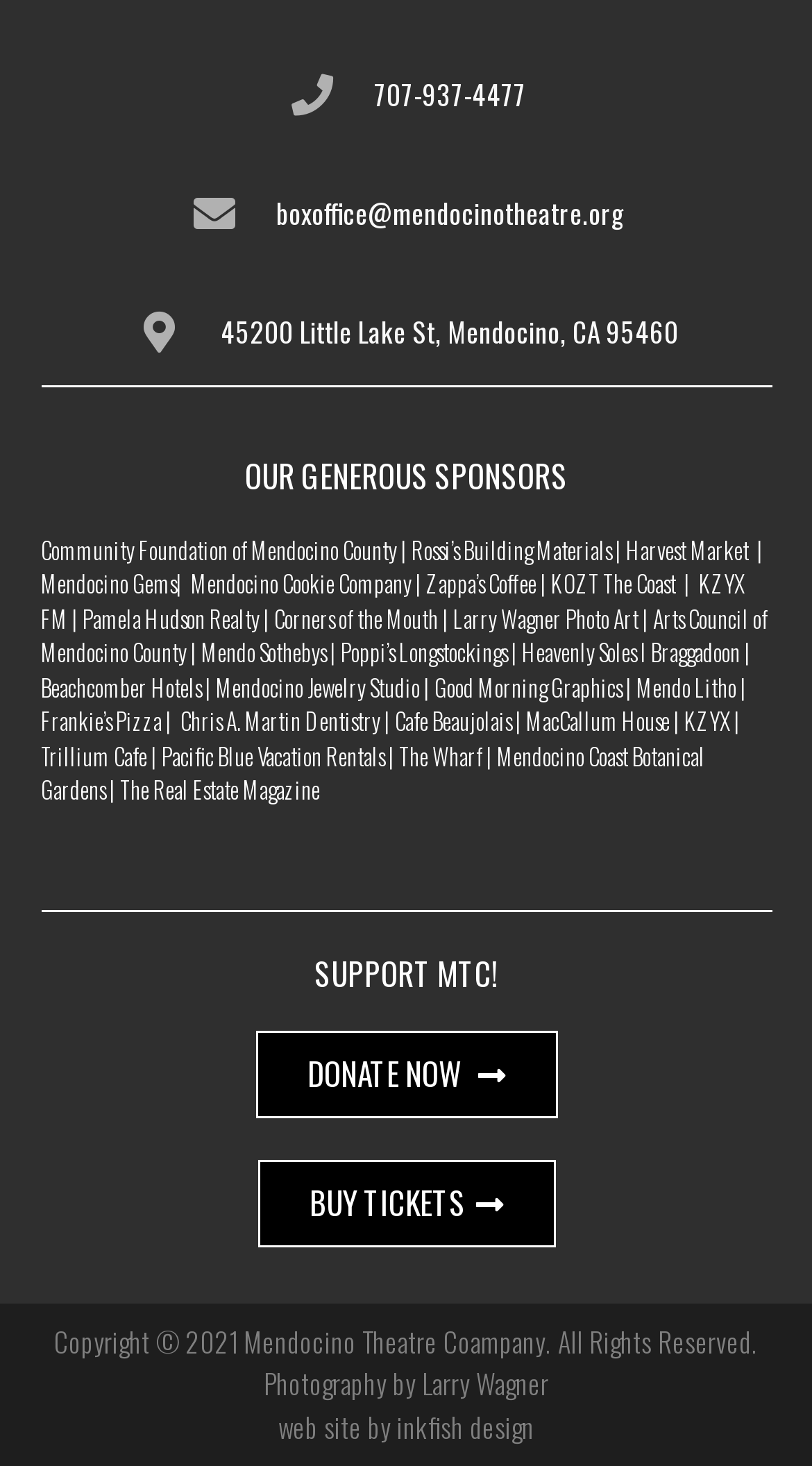Who is the photographer credited on the webpage? Observe the screenshot and provide a one-word or short phrase answer.

Larry Wagner